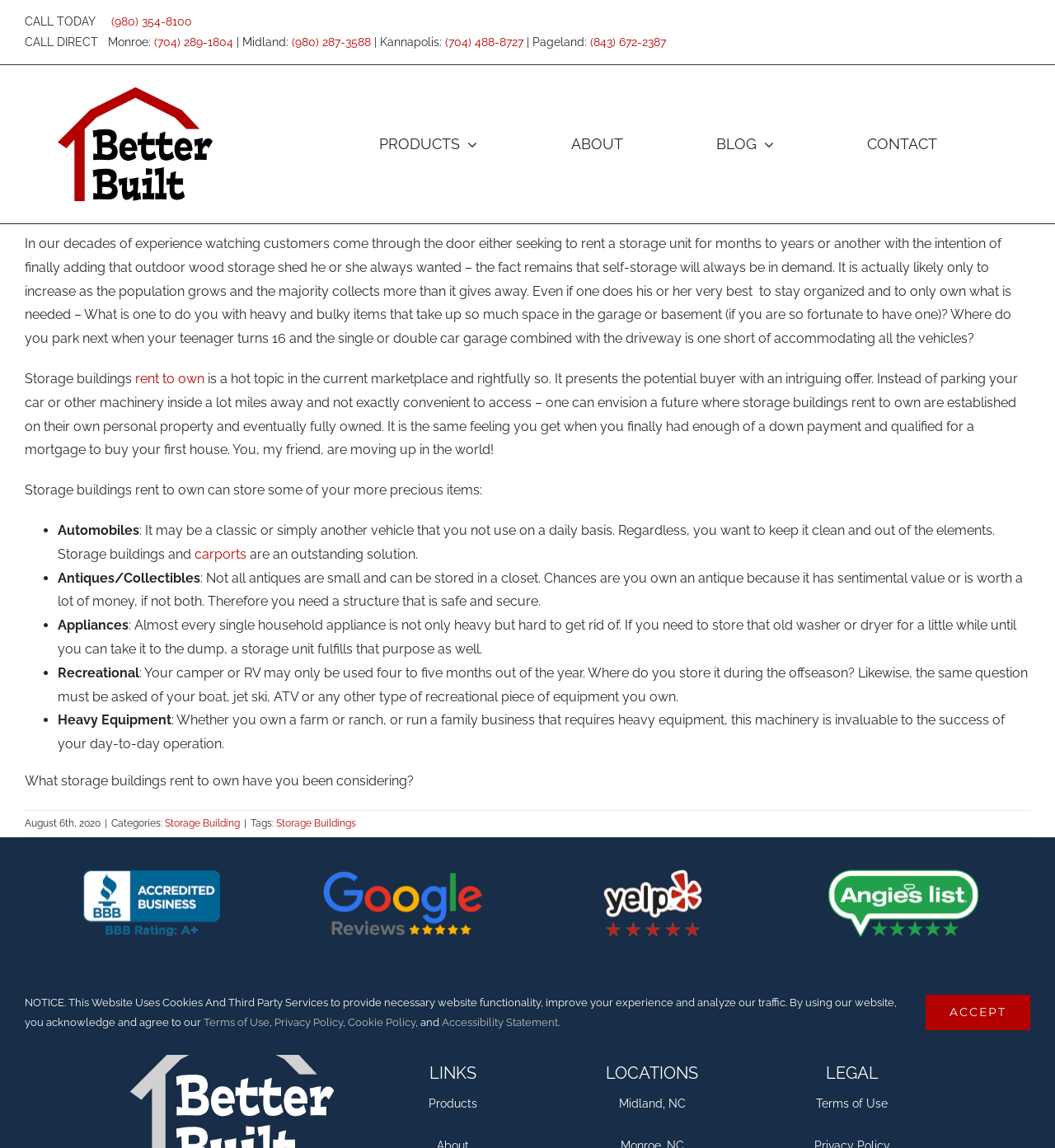Determine the bounding box coordinates (top-left x, top-left y, bottom-right x, bottom-right y) of the UI element described in the following text: (980) 354-8100

[0.105, 0.013, 0.182, 0.024]